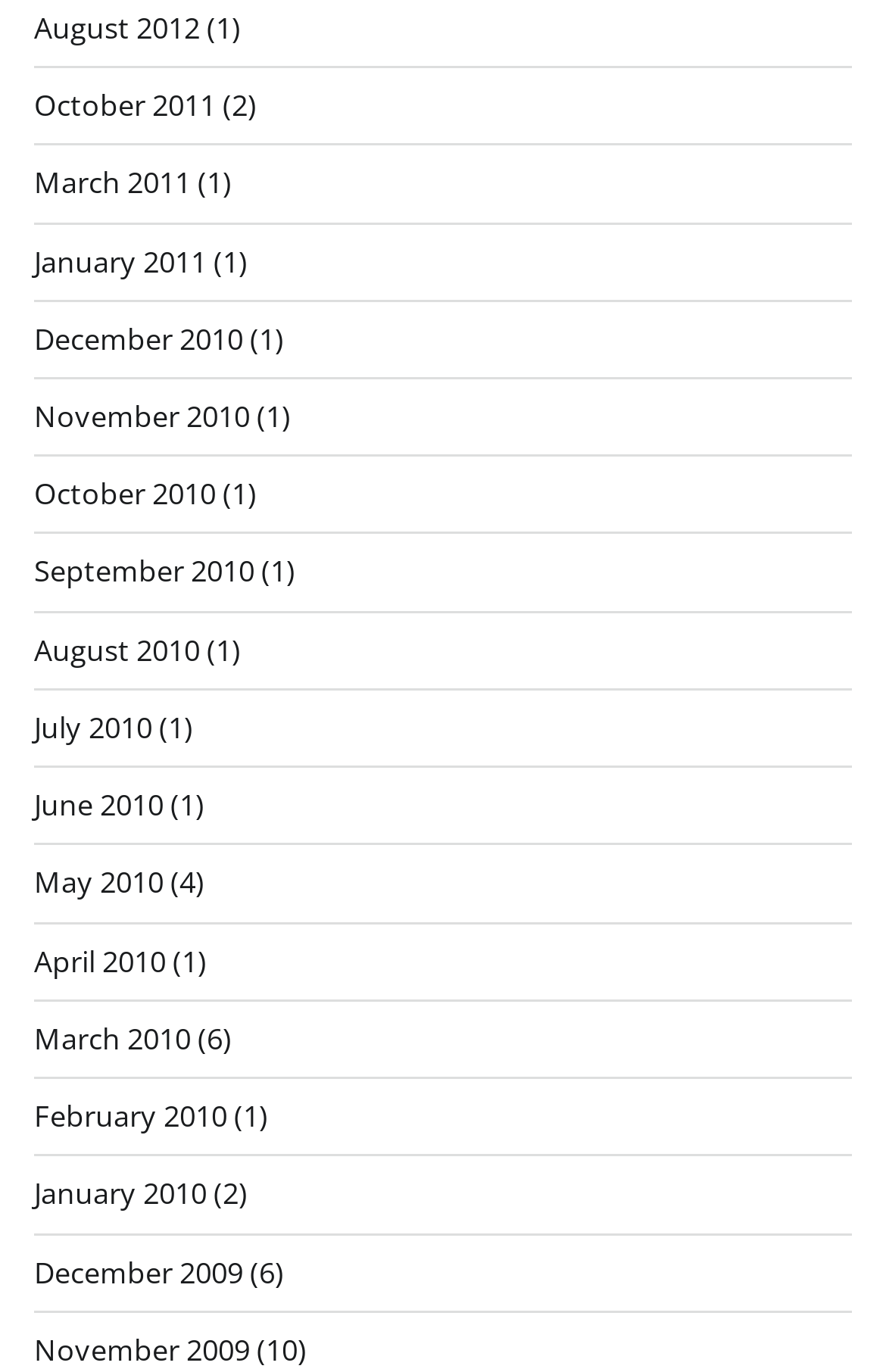Identify the bounding box coordinates of the clickable region required to complete the instruction: "Go to October 2011 page". The coordinates should be given as four float numbers within the range of 0 and 1, i.e., [left, top, right, bottom].

[0.038, 0.061, 0.244, 0.091]